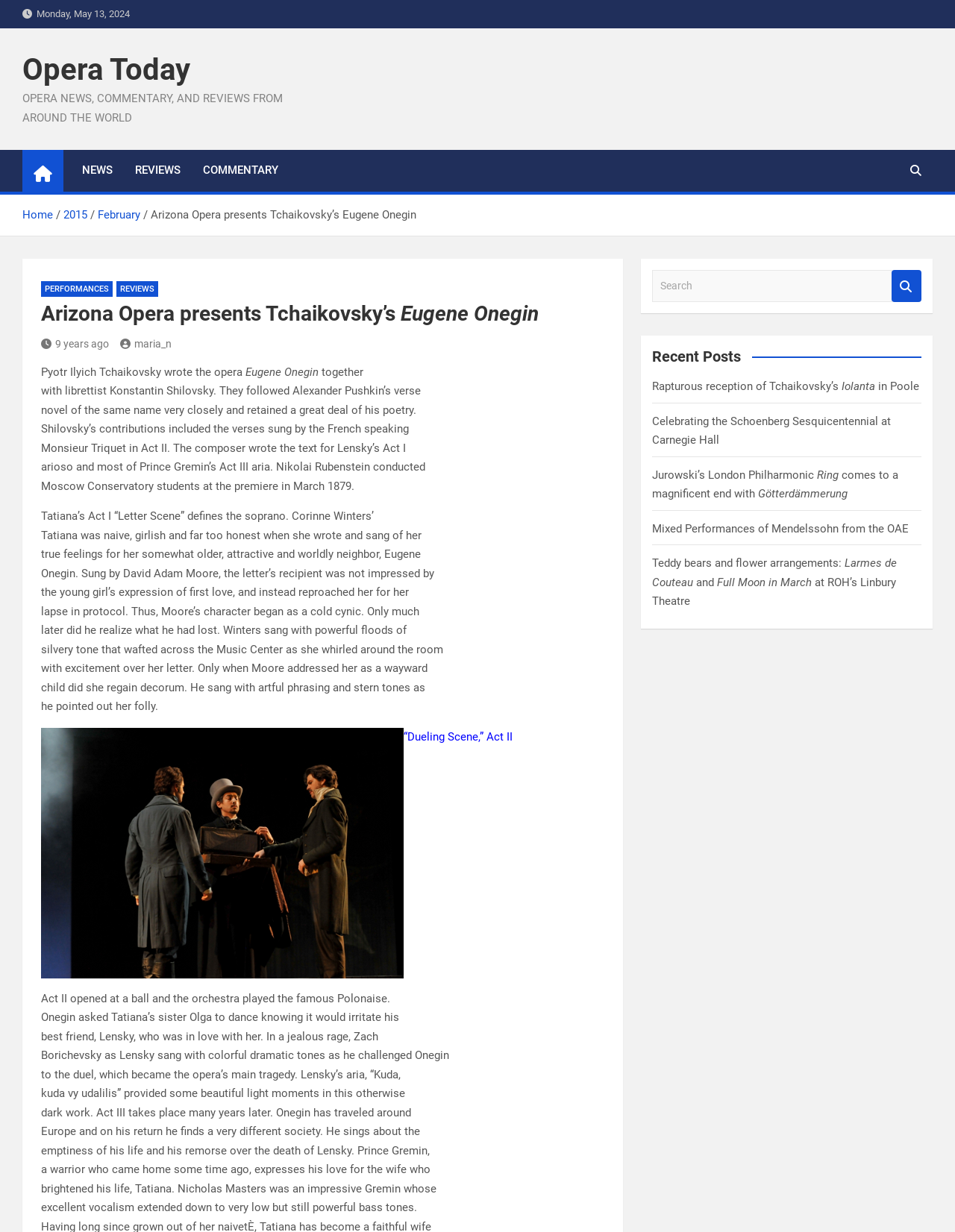Based on what you see in the screenshot, provide a thorough answer to this question: How many years ago was the opera presented?

The answer can be found in the link ' 9 years ago' which is located below the heading 'Arizona Opera presents Tchaikovsky’s Eugene Onegin'.